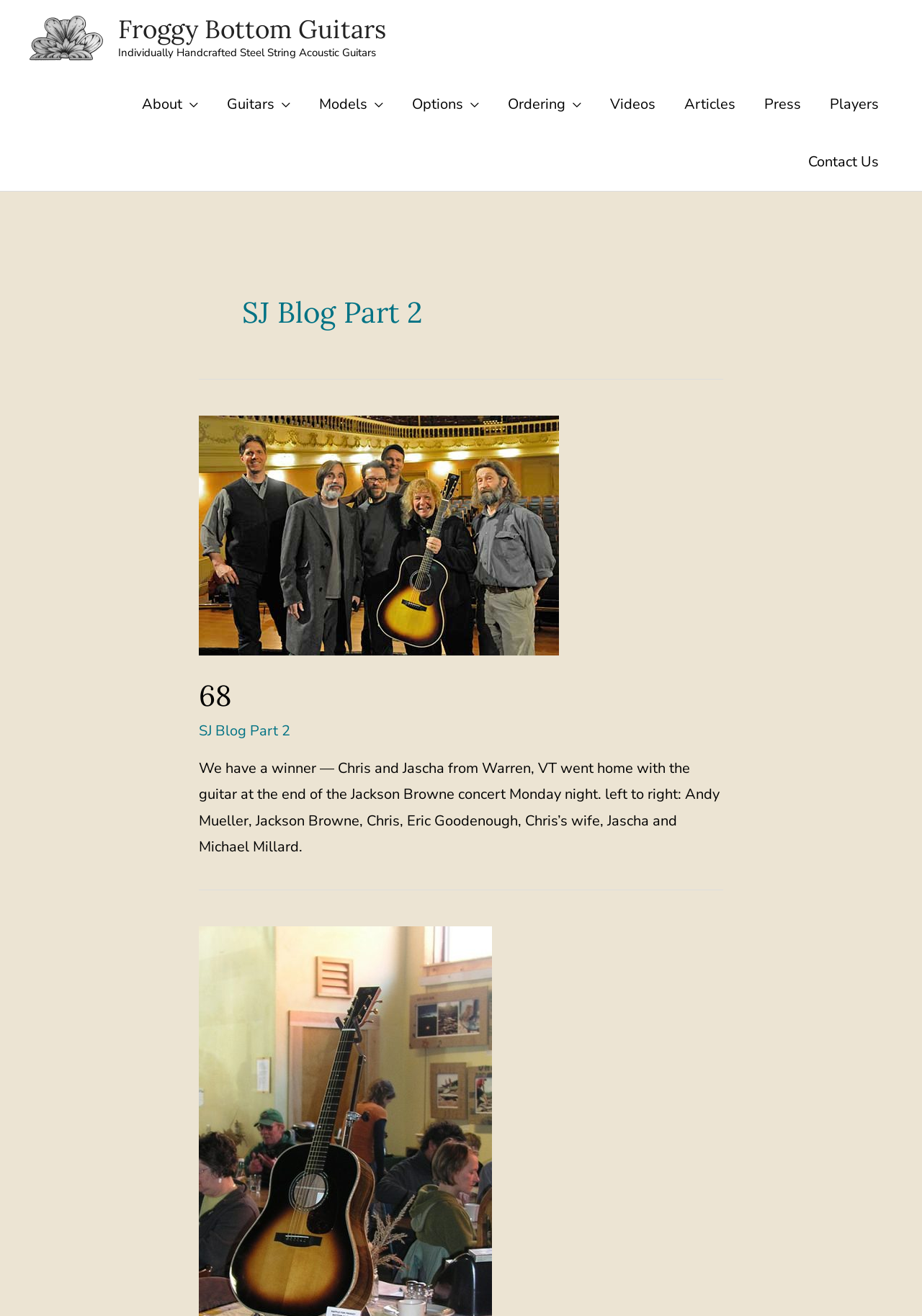Determine the bounding box coordinates of the section to be clicked to follow the instruction: "Go to ABOUT page". The coordinates should be given as four float numbers between 0 and 1, formatted as [left, top, right, bottom].

None